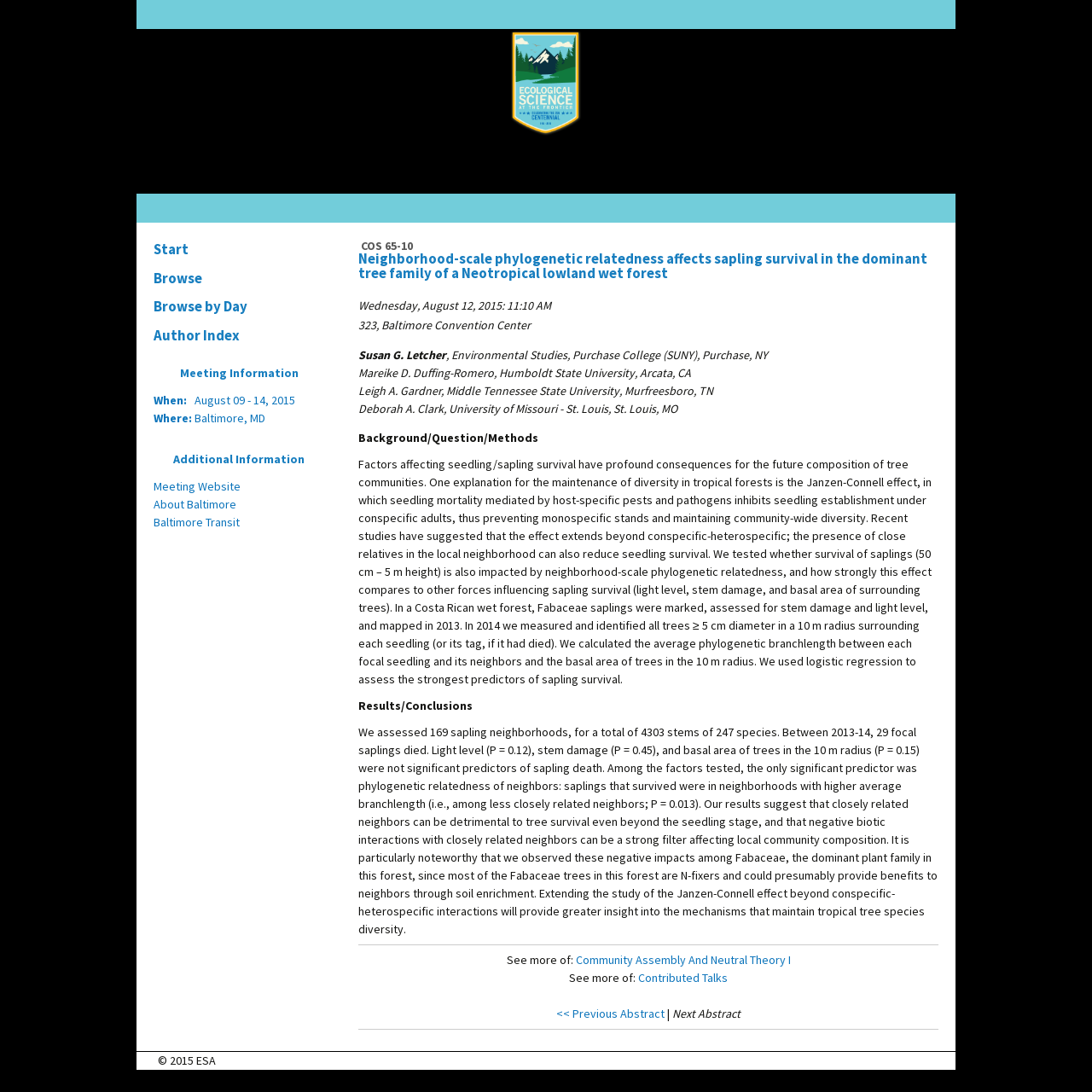Find and indicate the bounding box coordinates of the region you should select to follow the given instruction: "Visit the meeting website".

[0.141, 0.438, 0.22, 0.452]